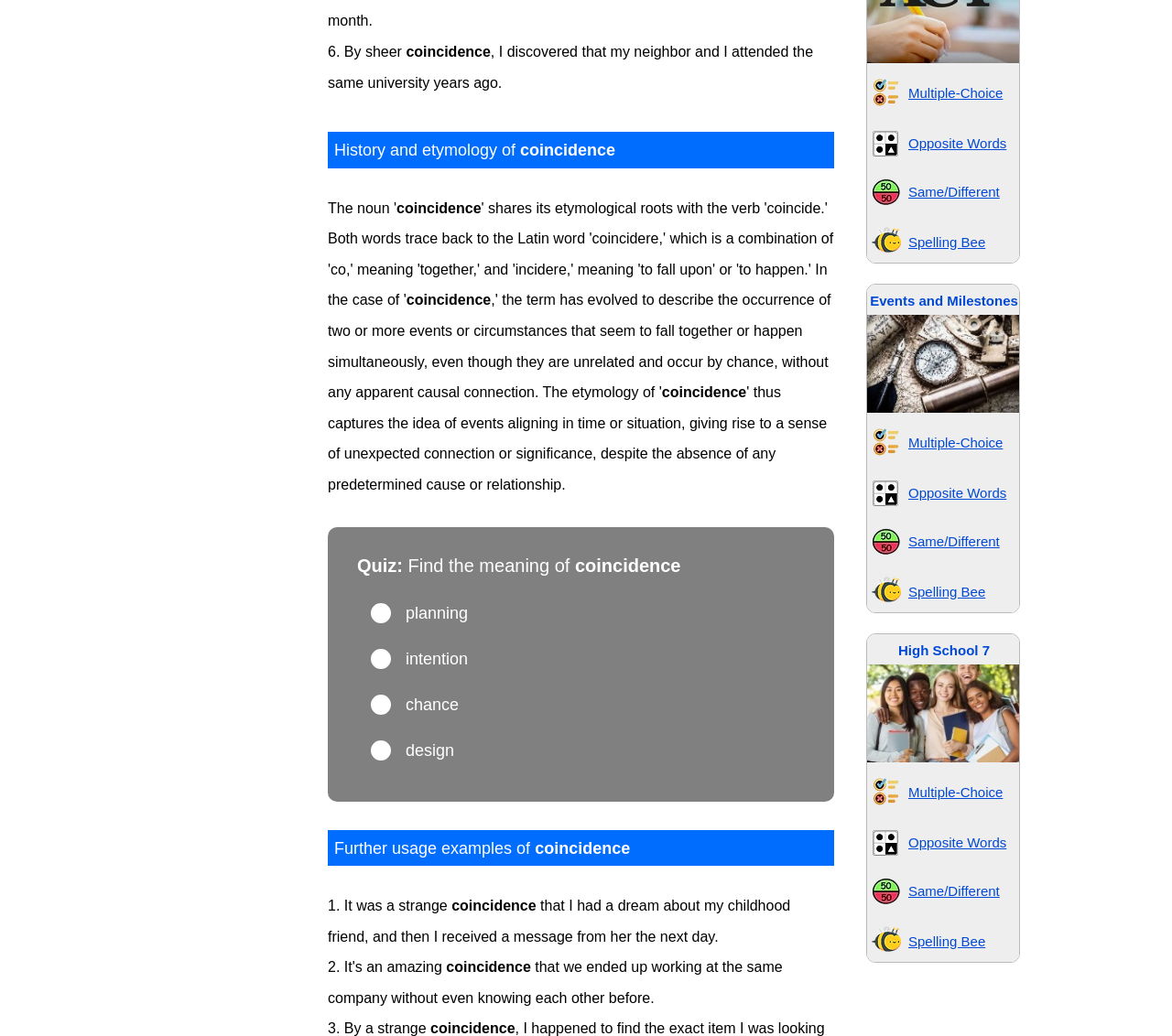From the element description Multiple-Choice, predict the bounding box coordinates of the UI element. The coordinates must be specified in the format (top-left x, top-left y, bottom-right x, bottom-right y) and should be within the 0 to 1 range.

[0.775, 0.082, 0.856, 0.097]